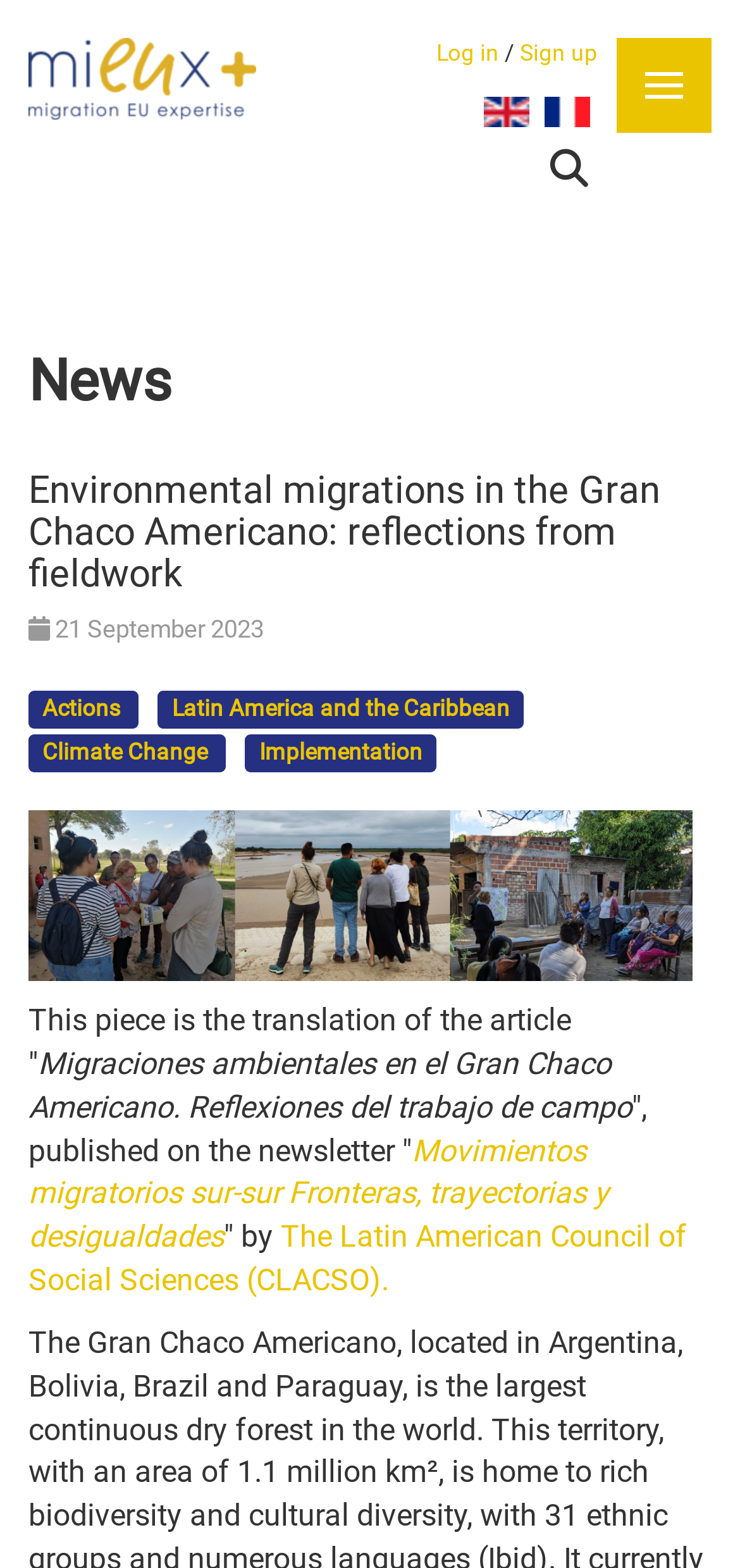Determine the bounding box coordinates for the HTML element described here: "Actions".

[0.038, 0.441, 0.188, 0.465]